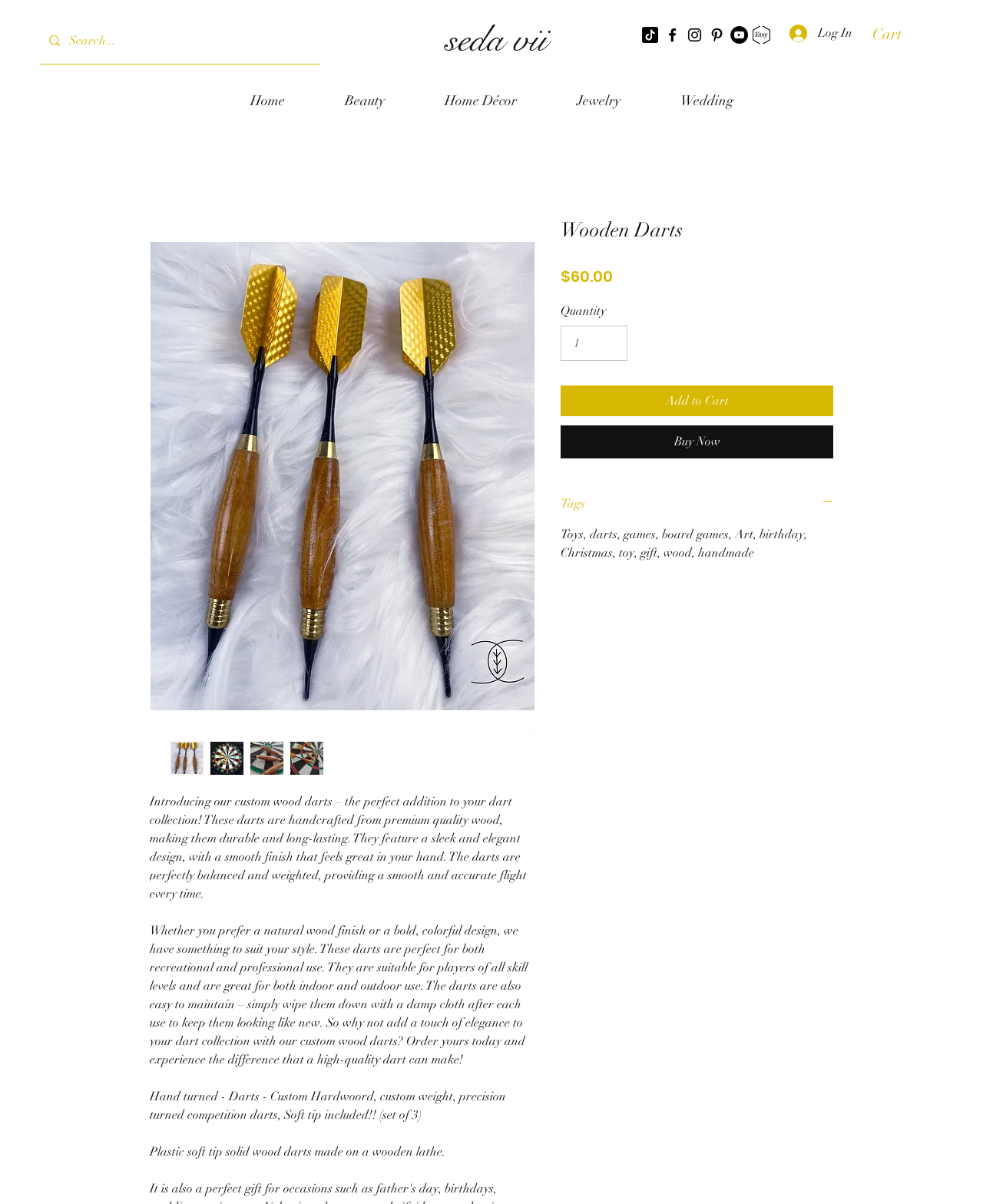Given the content of the image, can you provide a detailed answer to the question?
How many darts are included in the set?

The webpage describes the product as 'Soft tip included!! (set of 3)', indicating that the set includes 3 darts.